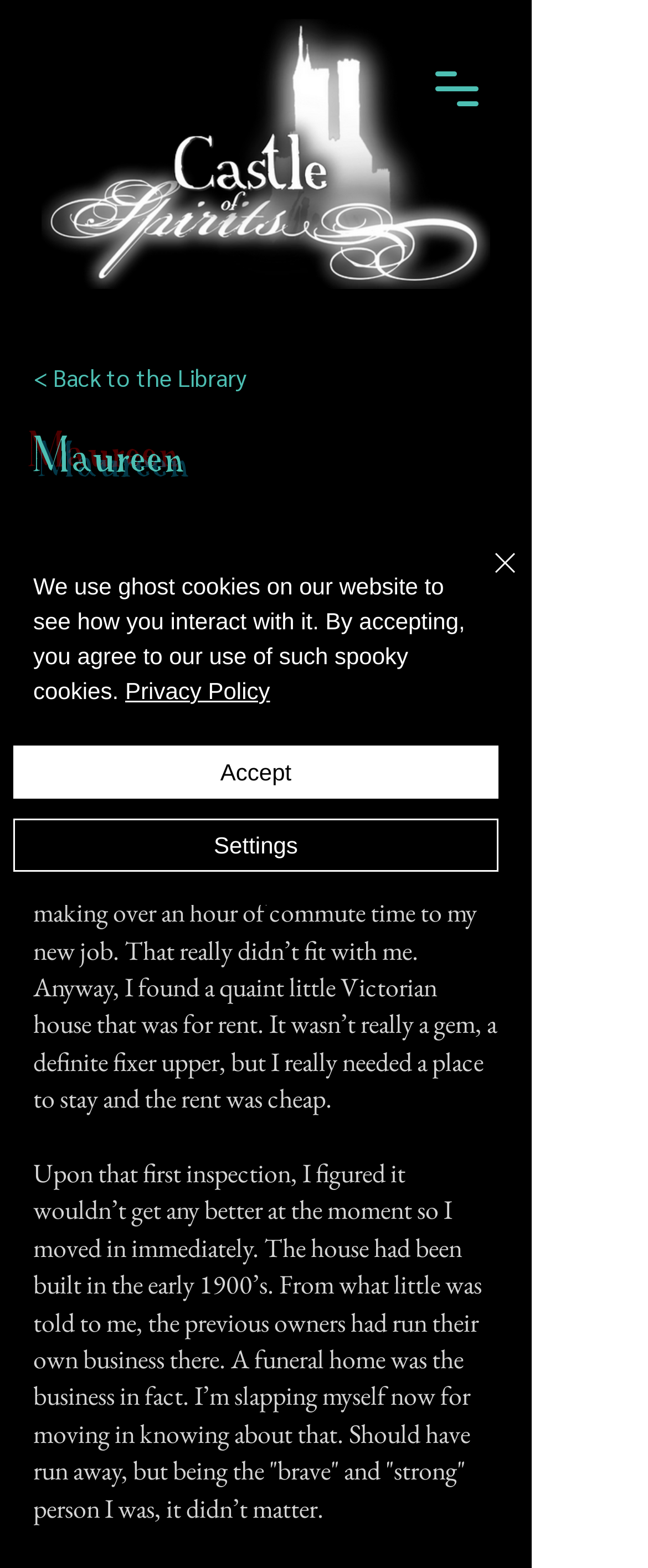What is the approximate age of the house?
Examine the webpage screenshot and provide an in-depth answer to the question.

The age of the house can be found in the StaticText element with the text 'The house had been built in the early 1900’s.' located in the middle of the webpage, describing the history of the house.